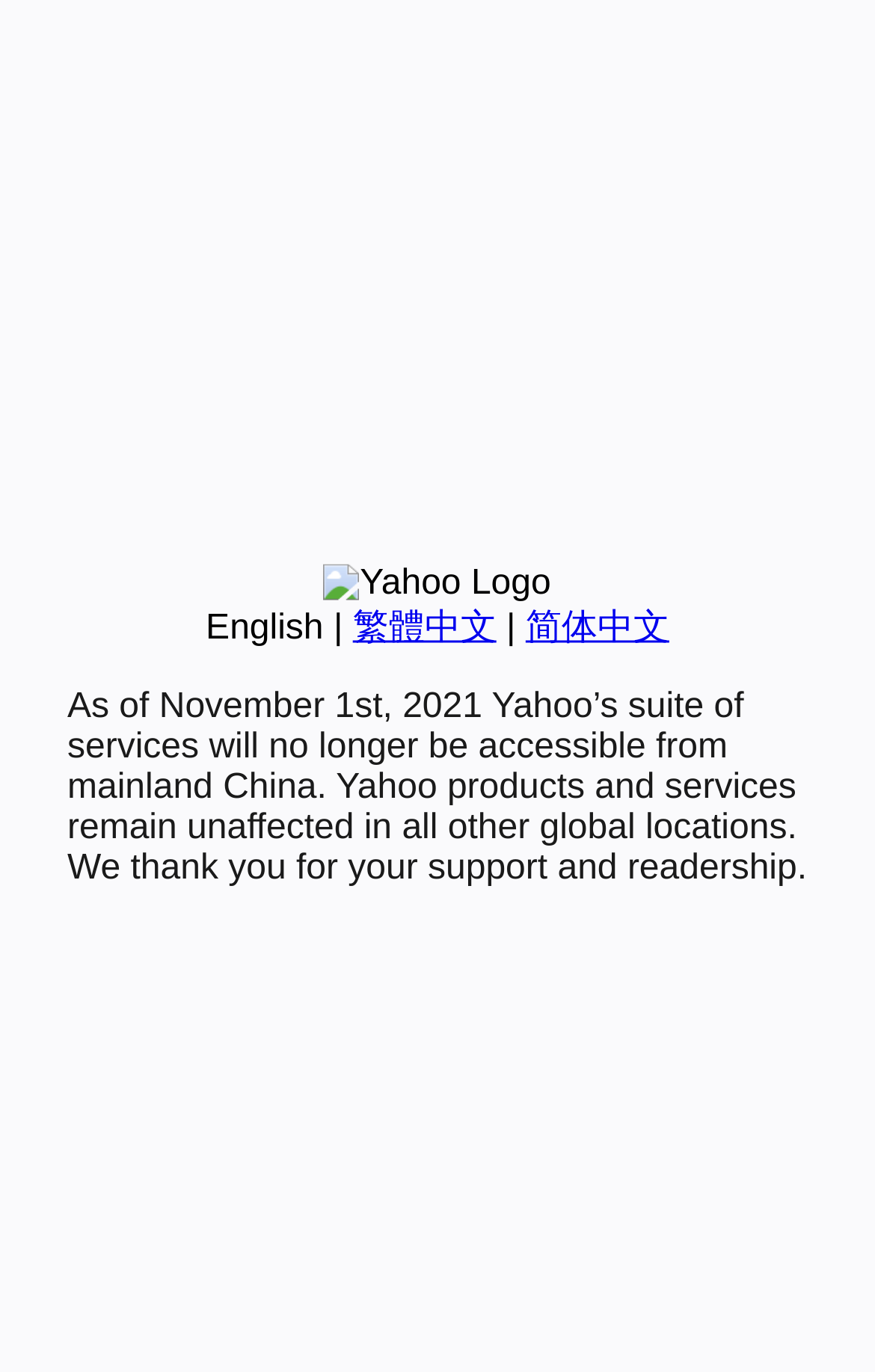Given the description of a UI element: "English", identify the bounding box coordinates of the matching element in the webpage screenshot.

[0.235, 0.444, 0.37, 0.472]